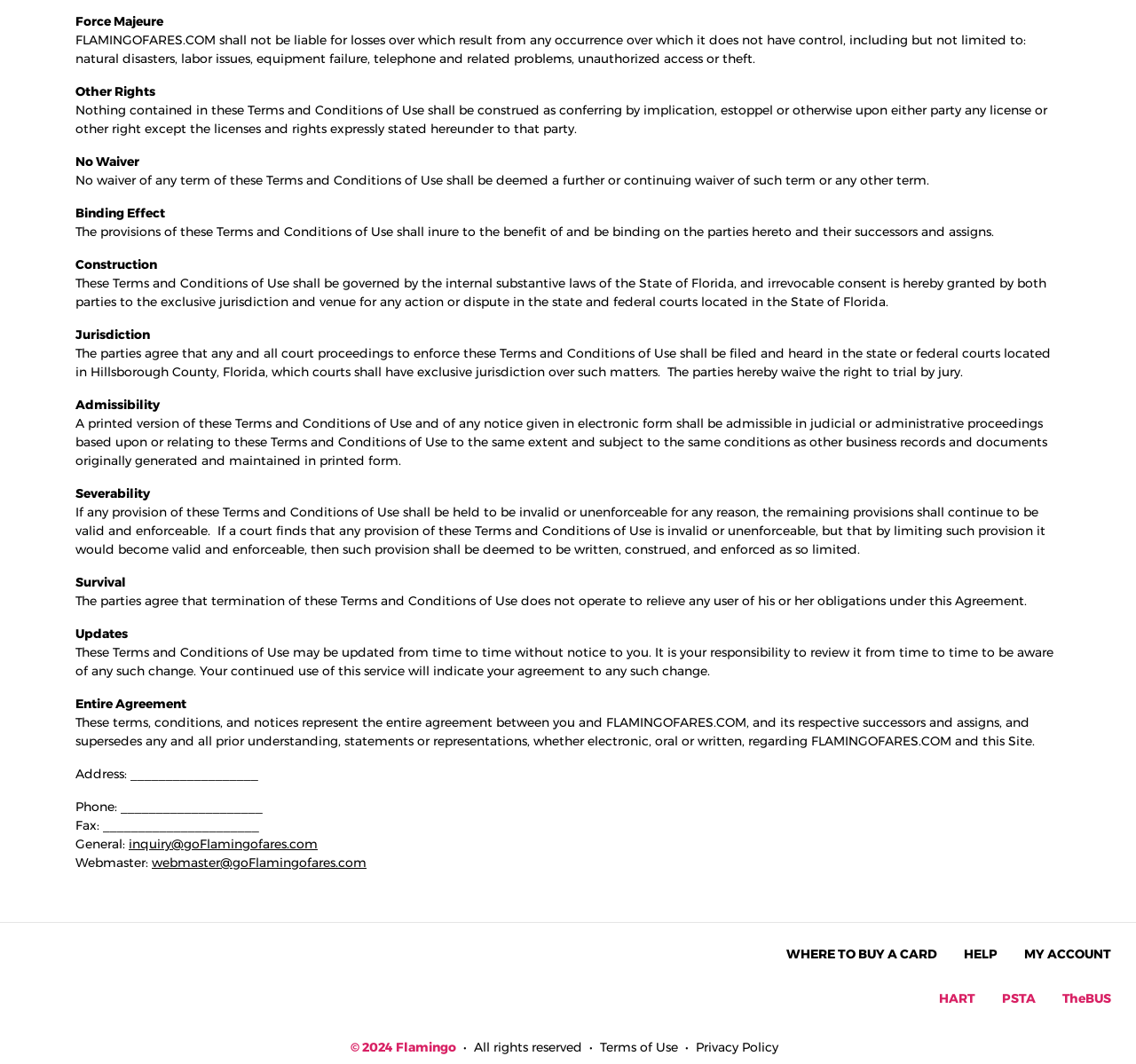Provide the bounding box for the UI element matching this description: "Privacy Policy".

[0.612, 0.976, 0.685, 0.993]